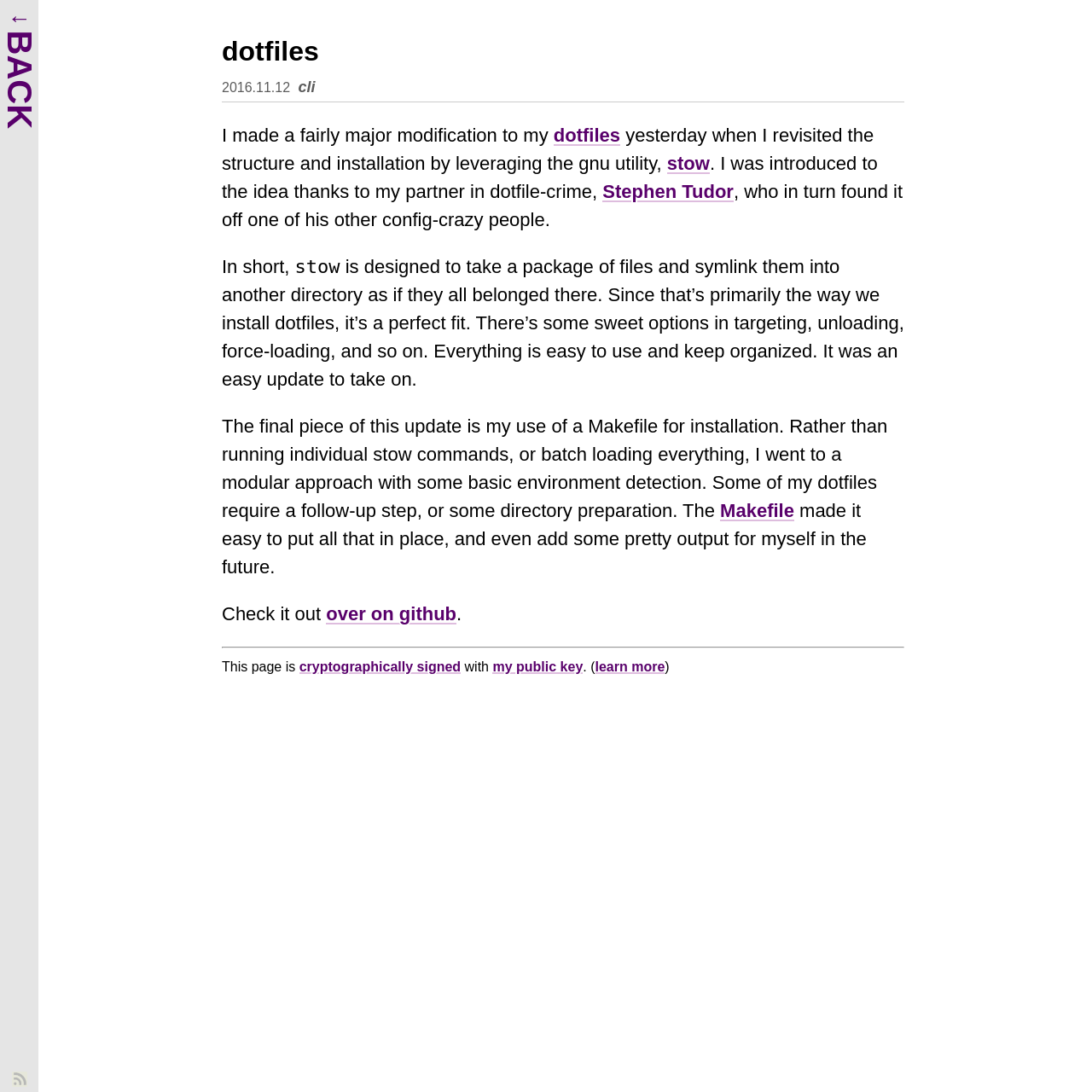Please specify the bounding box coordinates in the format (top-left x, top-left y, bottom-right x, bottom-right y), with all values as floating point numbers between 0 and 1. Identify the bounding box of the UI element described by: over on github

[0.299, 0.552, 0.418, 0.572]